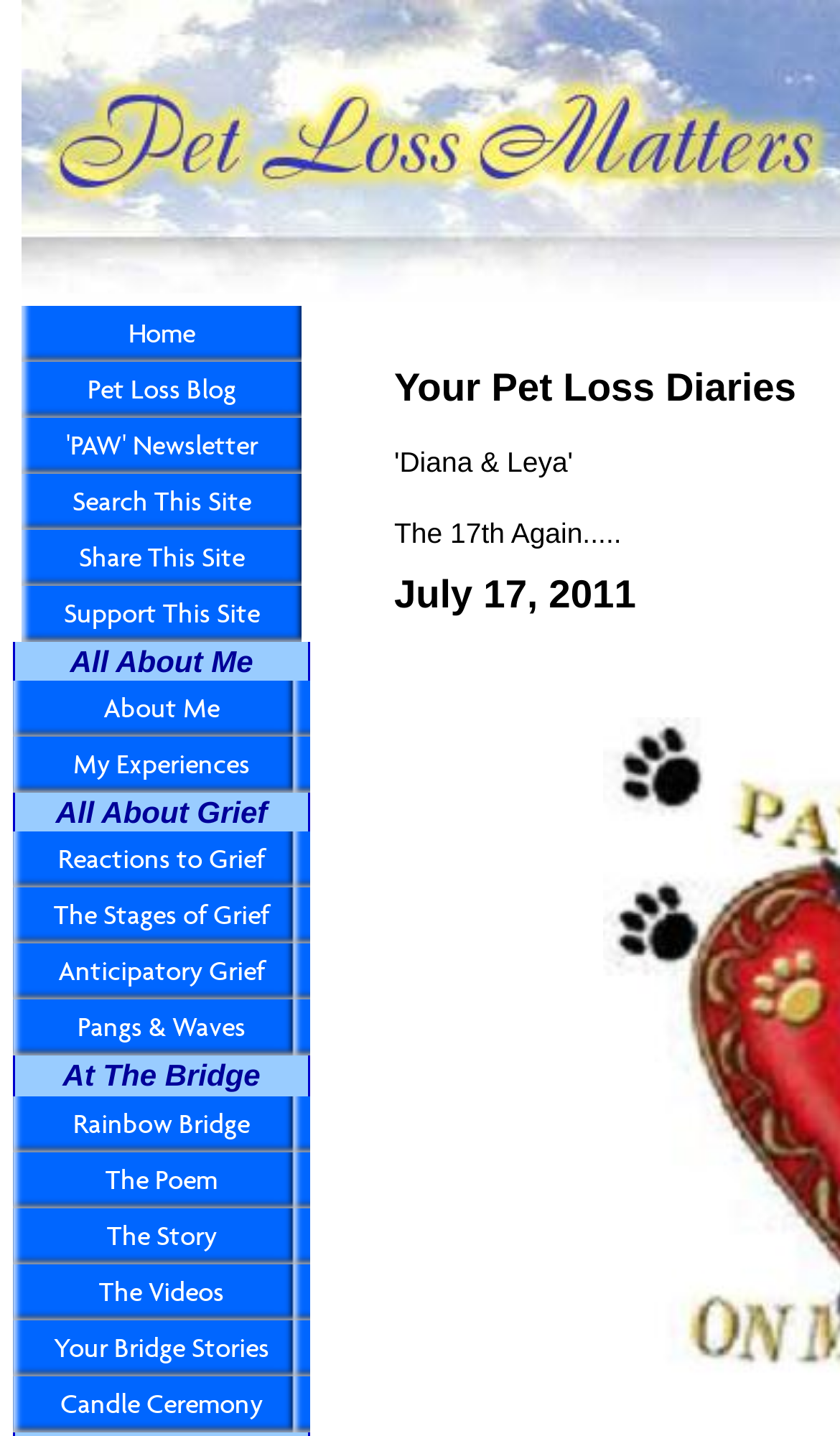Determine the coordinates of the bounding box for the clickable area needed to execute this instruction: "search this site".

[0.026, 0.33, 0.359, 0.369]